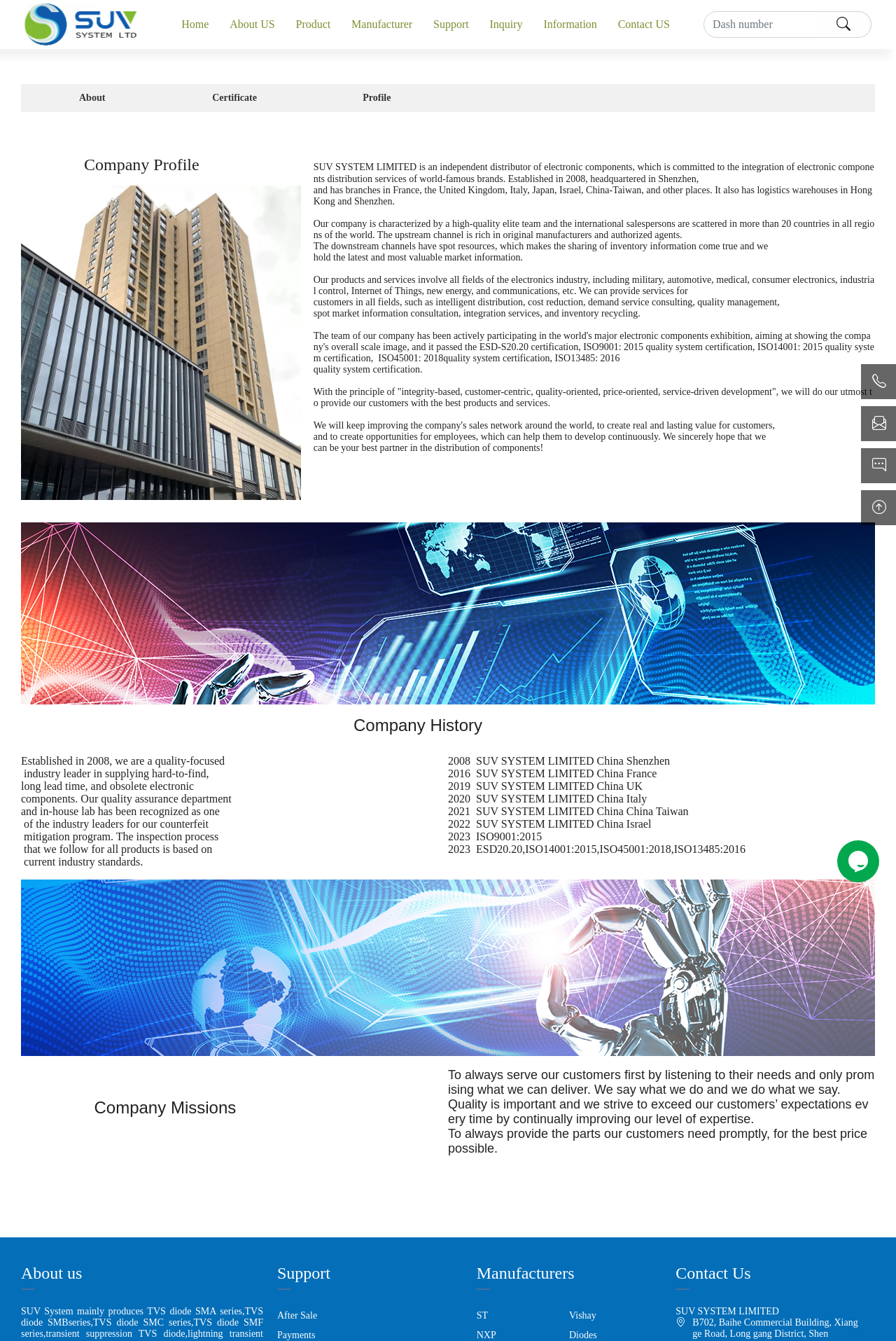Based on the image, provide a detailed and complete answer to the question: 
How many links are in the top navigation bar?

The top navigation bar has nine links, which are 'Home', 'About US', 'Product', 'Manufacturer', 'Support', 'Inquiry', 'Information', 'Contact US', and a search box. These links can be found by looking at the top section of the webpage.